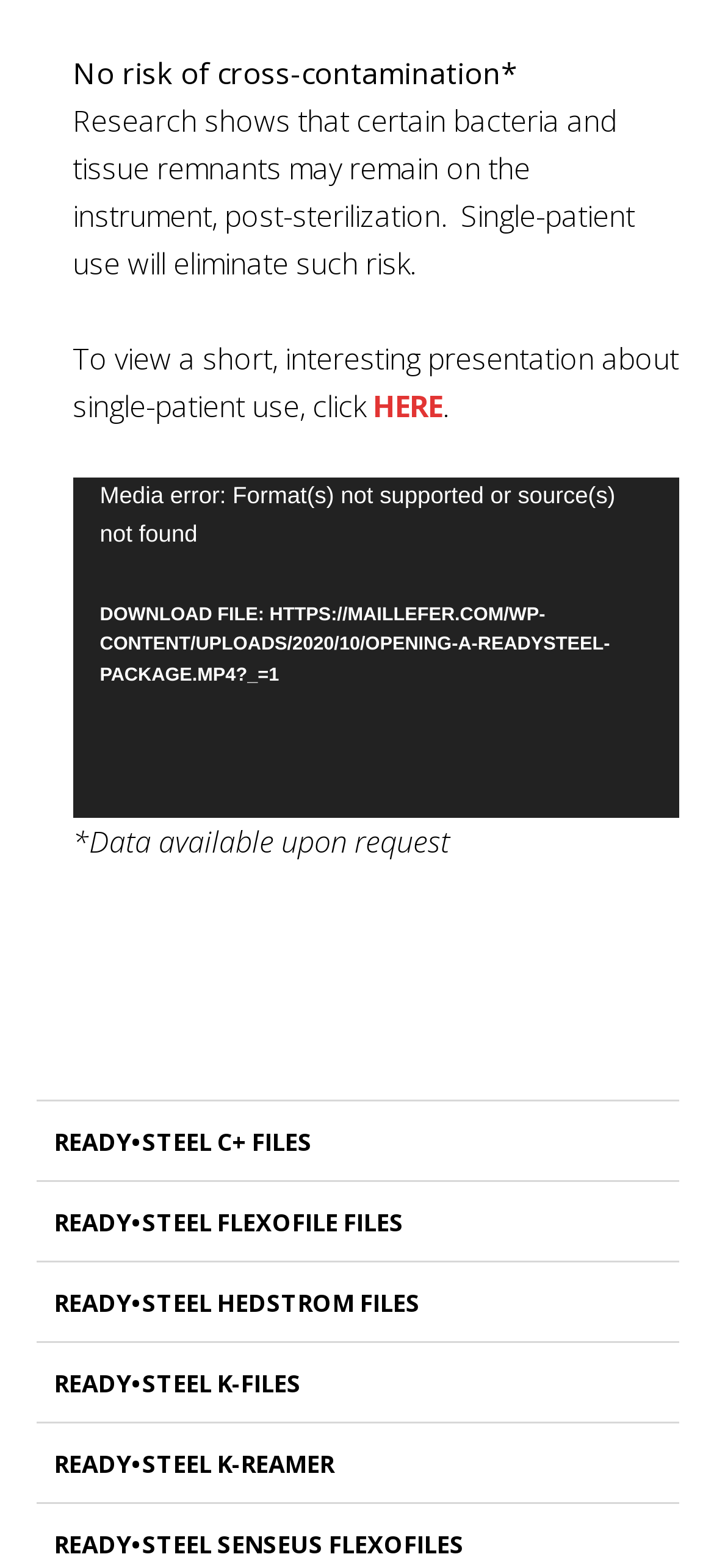Locate the bounding box of the user interface element based on this description: "DOWNLOAD FILE: HTTPS://MAILLEFER.COM/WP-CONTENT/UPLOADS/2020/10/OPENING-A-READYSTEEL-PACKAGE.MP4?_=1".

[0.101, 0.383, 0.95, 0.442]